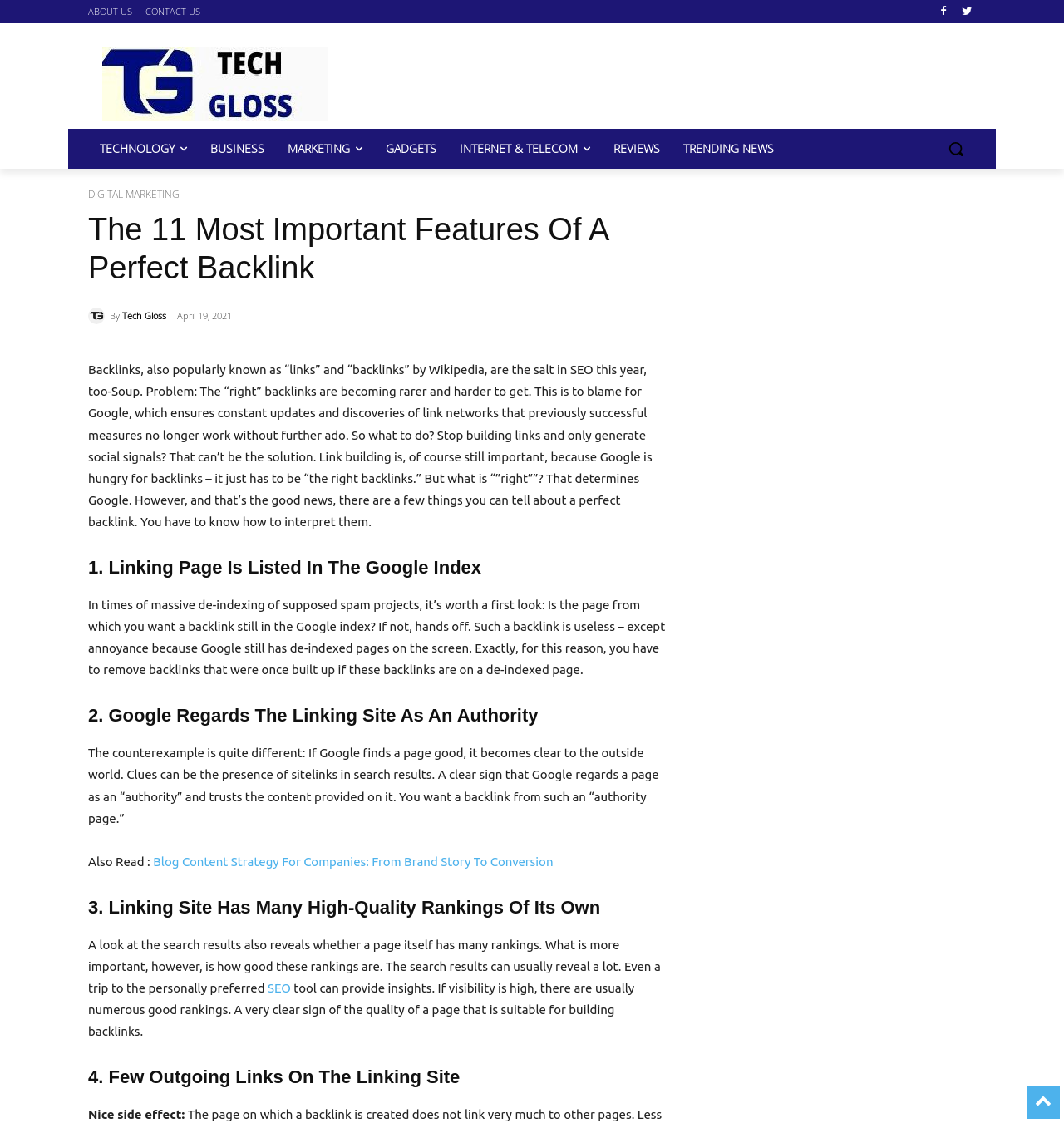Determine the bounding box coordinates of the target area to click to execute the following instruction: "Read DIGITAL MARKETING."

[0.083, 0.166, 0.169, 0.178]